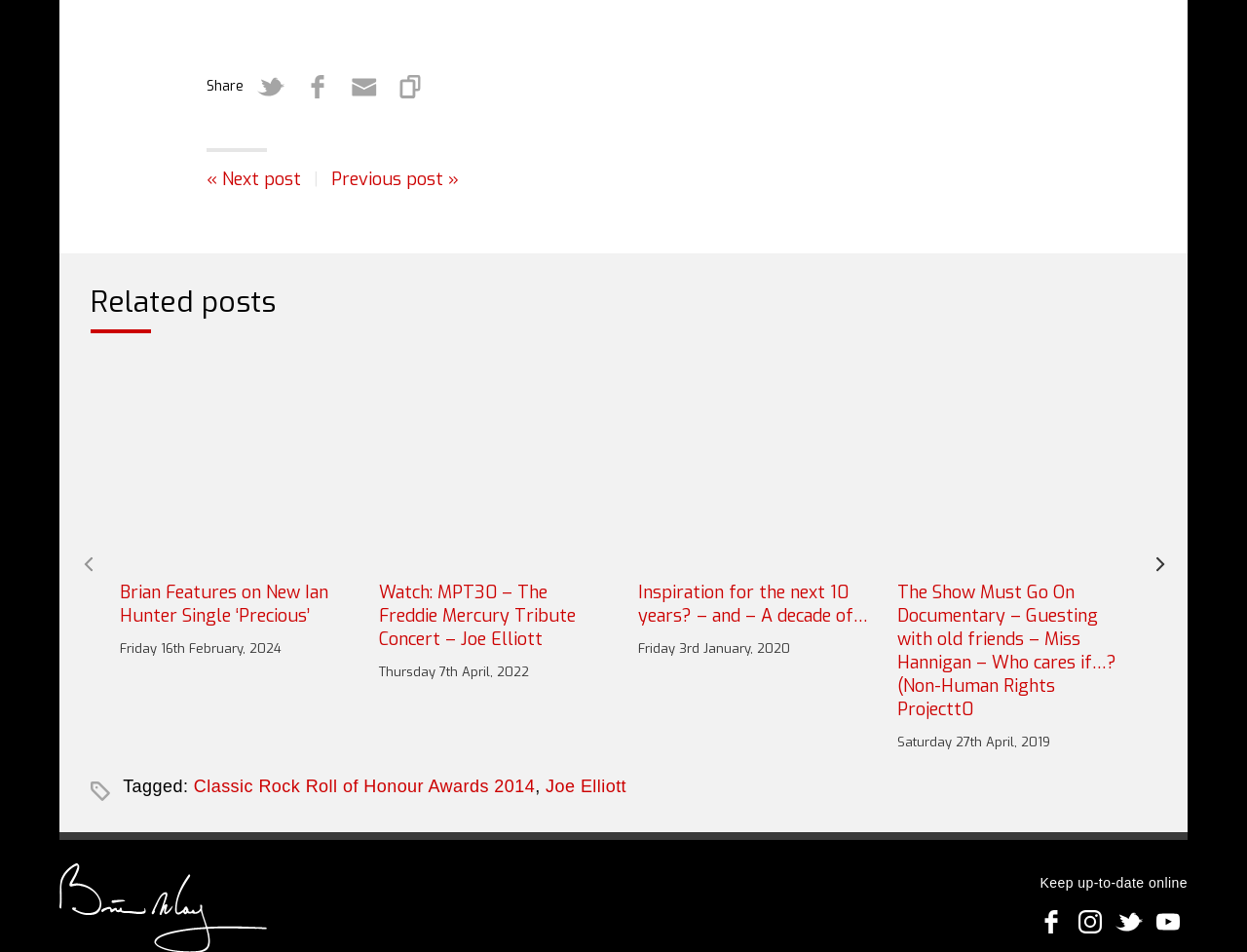Specify the bounding box coordinates of the region I need to click to perform the following instruction: "Go to next post". The coordinates must be four float numbers in the range of 0 to 1, i.e., [left, top, right, bottom].

[0.166, 0.176, 0.241, 0.201]